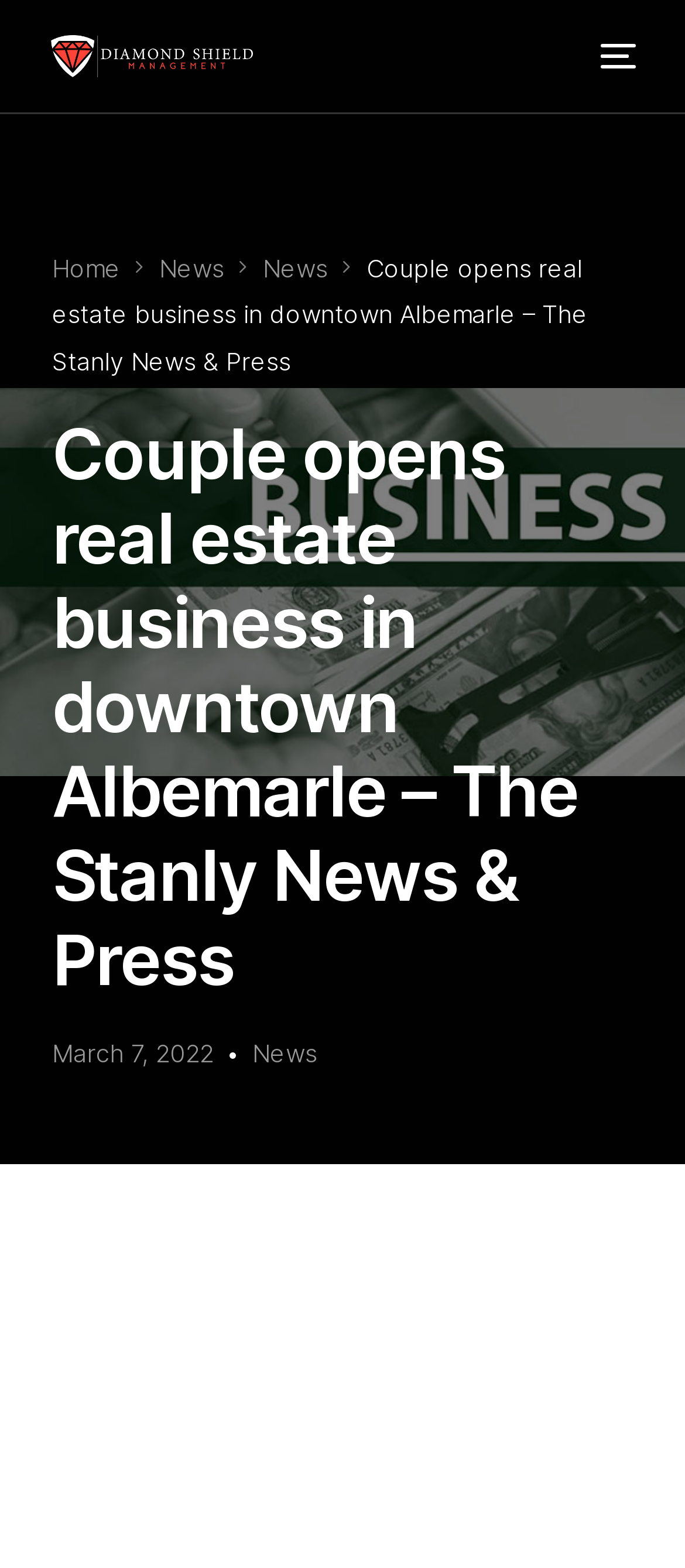Use a single word or phrase to answer this question: 
What is the name of the news organization?

The Stanly News & Press